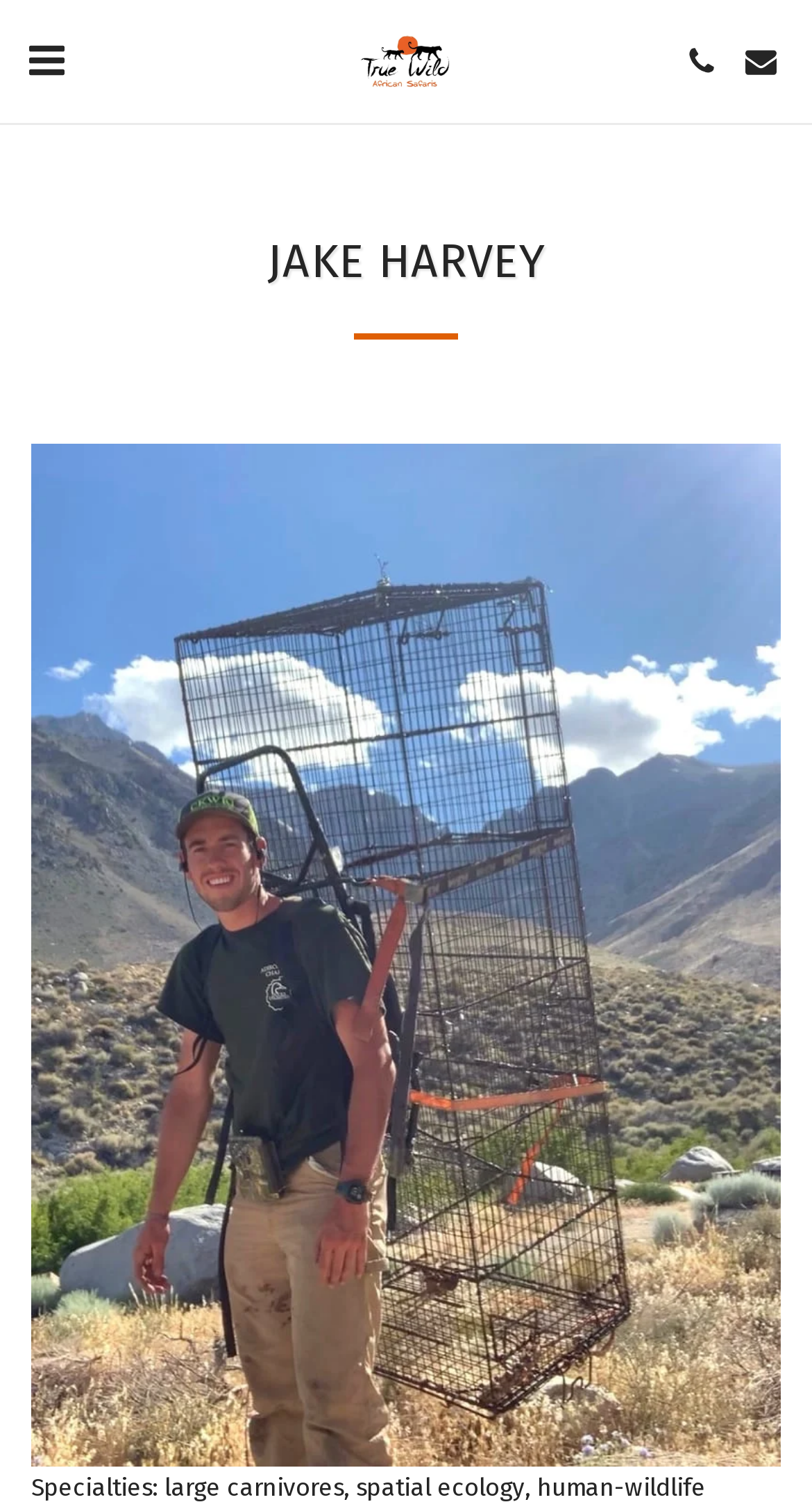Provide the bounding box coordinates of the HTML element this sentence describes: "True Wild". The bounding box coordinates consist of four float numbers between 0 and 1, i.e., [left, top, right, bottom].

[0.398, 0.0, 0.602, 0.082]